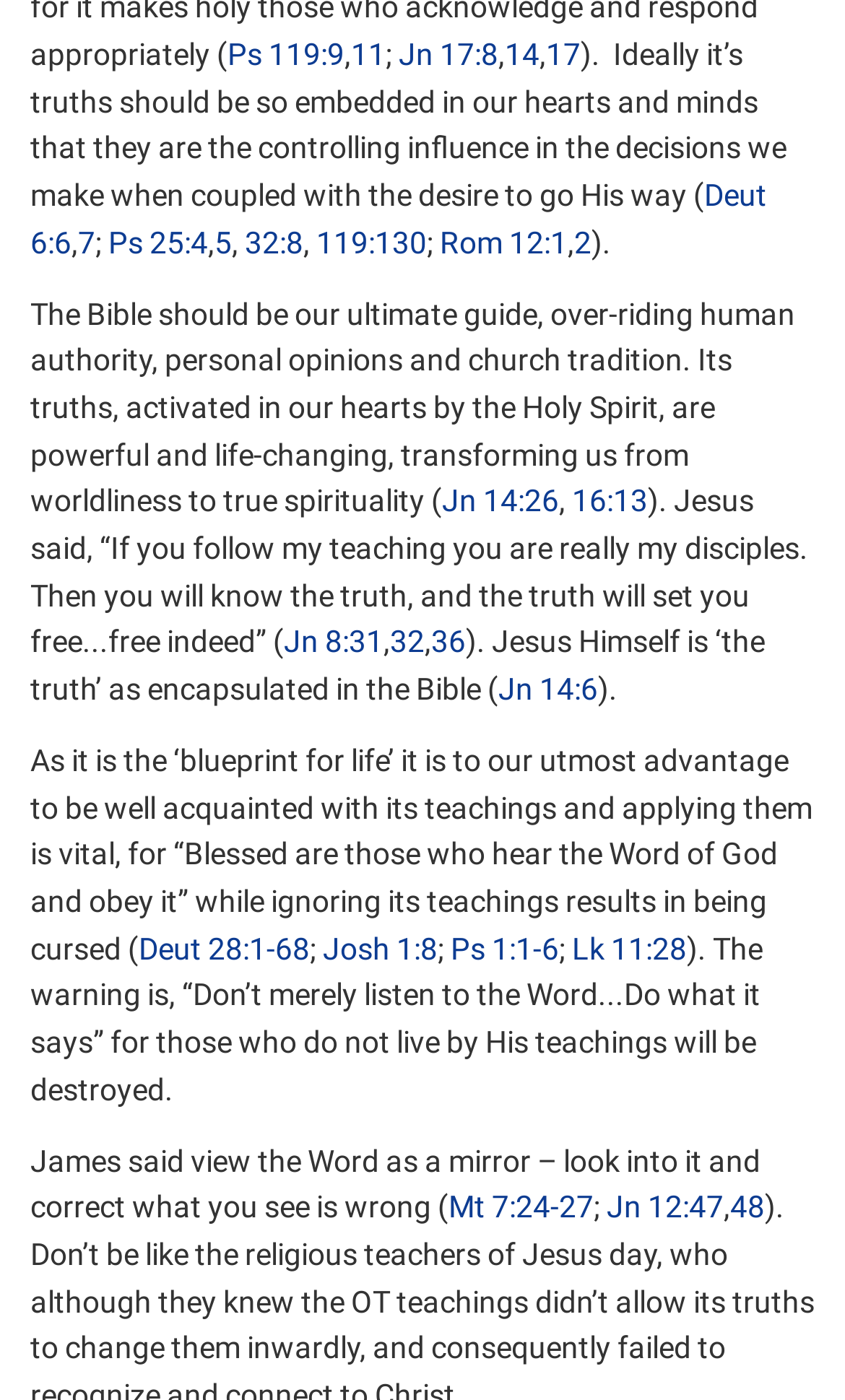Answer the question in a single word or phrase:
What should we do with the Word of God according to the text?

Hear and obey it